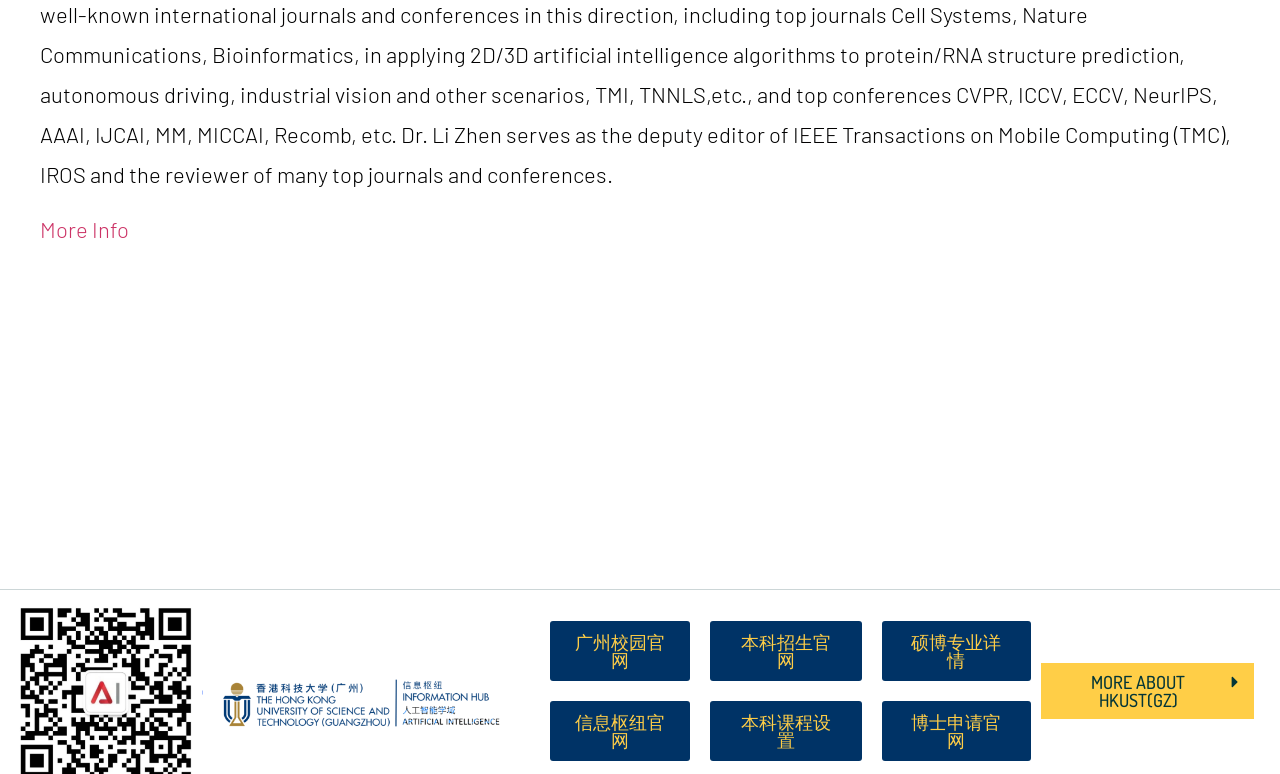Provide a brief response in the form of a single word or phrase:
How many buttons are on the webpage?

8